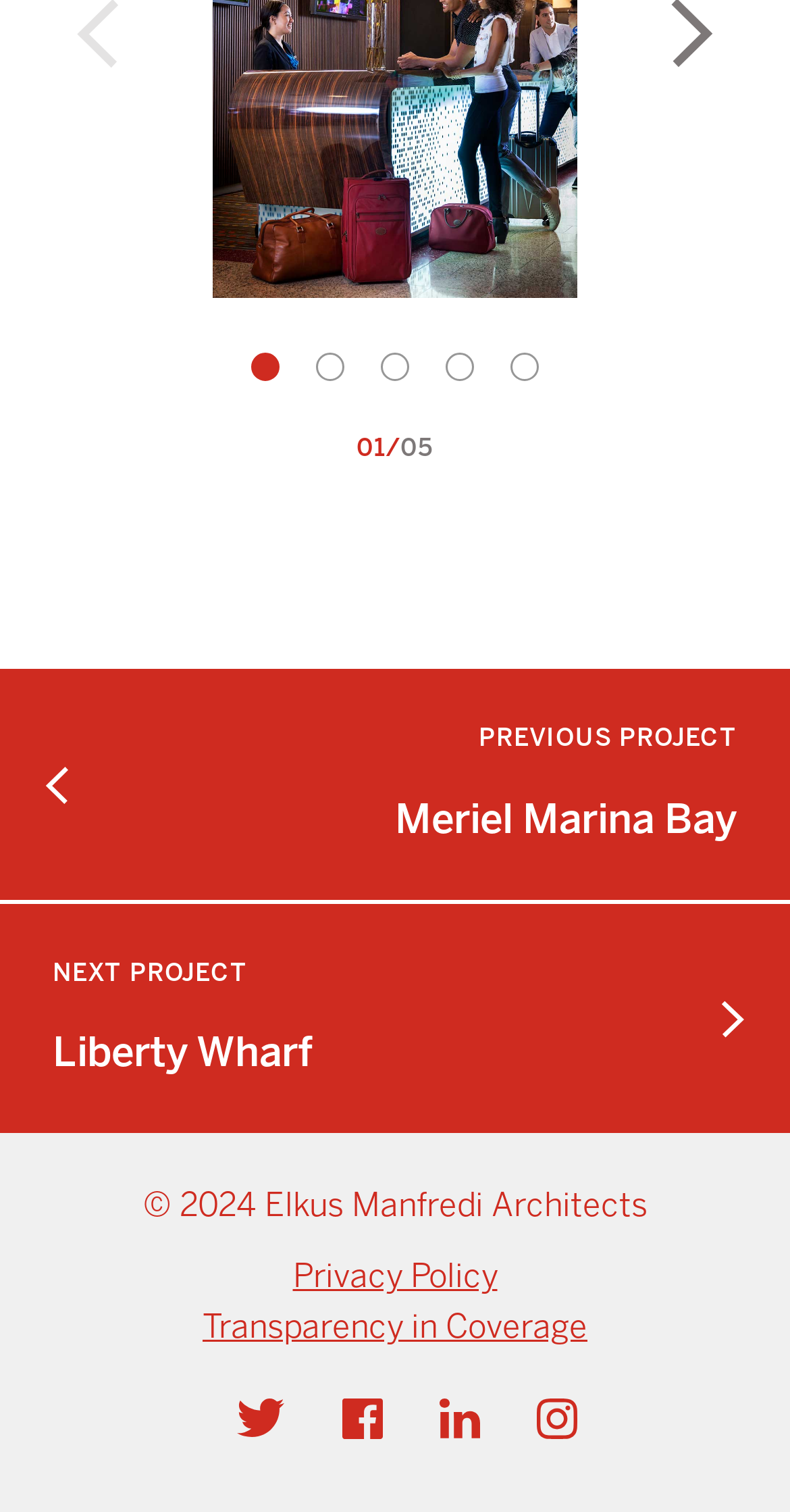Please provide the bounding box coordinate of the region that matches the element description: Previous project Meriel Marina Bay. Coordinates should be in the format (top-left x, top-left y, bottom-right x, bottom-right y) and all values should be between 0 and 1.

[0.0, 0.443, 1.0, 0.595]